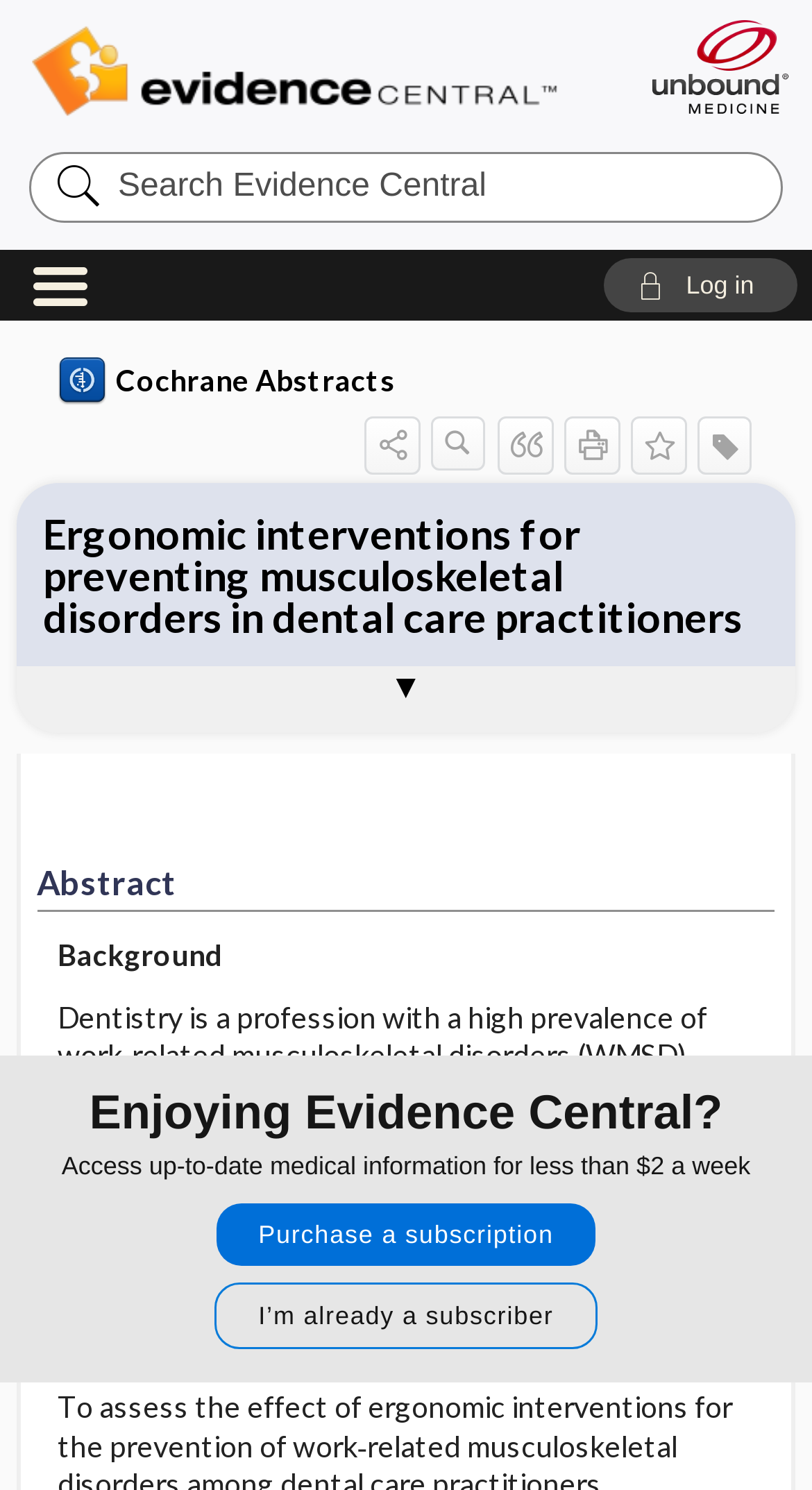Please identify the bounding box coordinates of the clickable area that will fulfill the following instruction: "Learn about qualifying disabilities". The coordinates should be in the format of four float numbers between 0 and 1, i.e., [left, top, right, bottom].

None